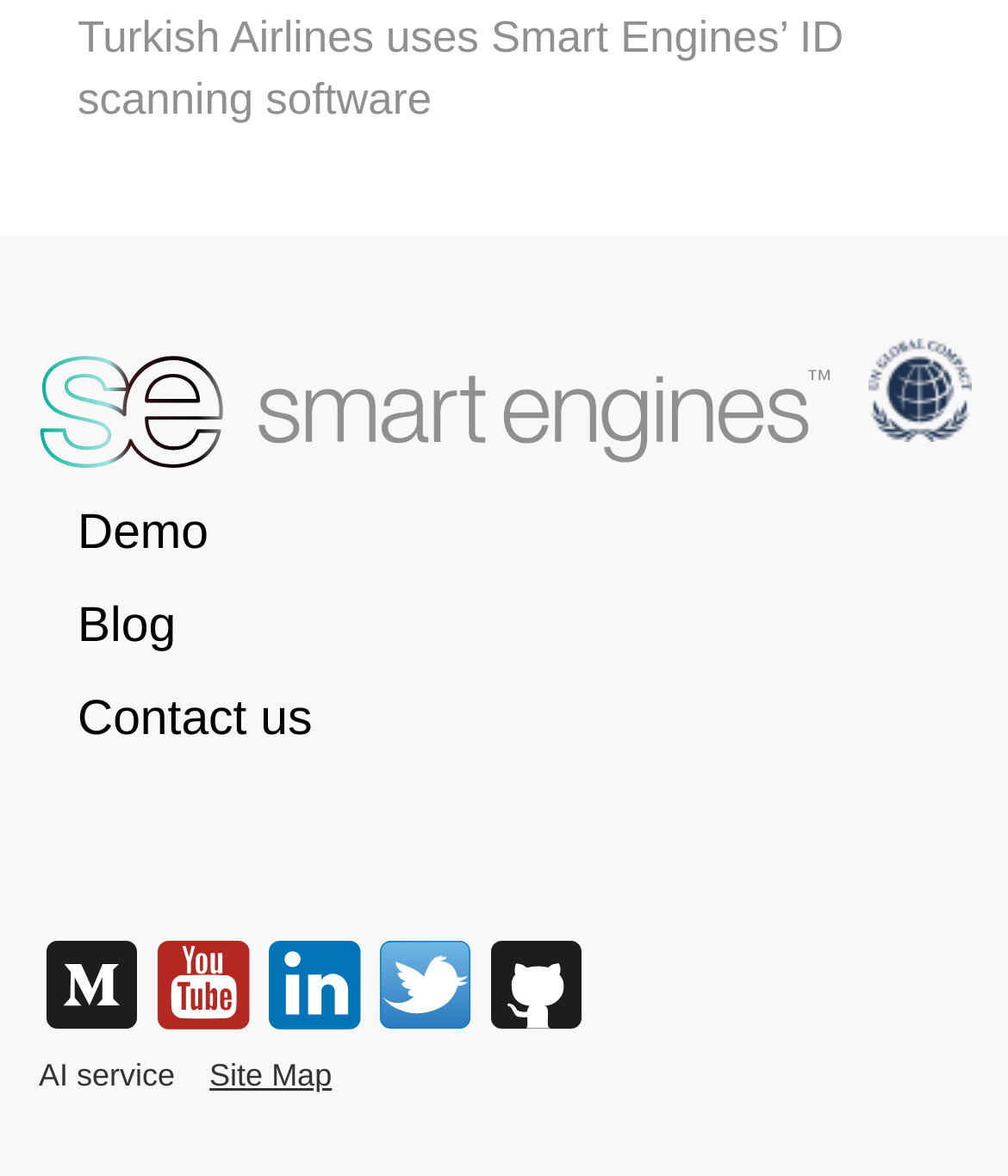What is the last item in the footer section?
Provide a concise answer using a single word or phrase based on the image.

Site Map